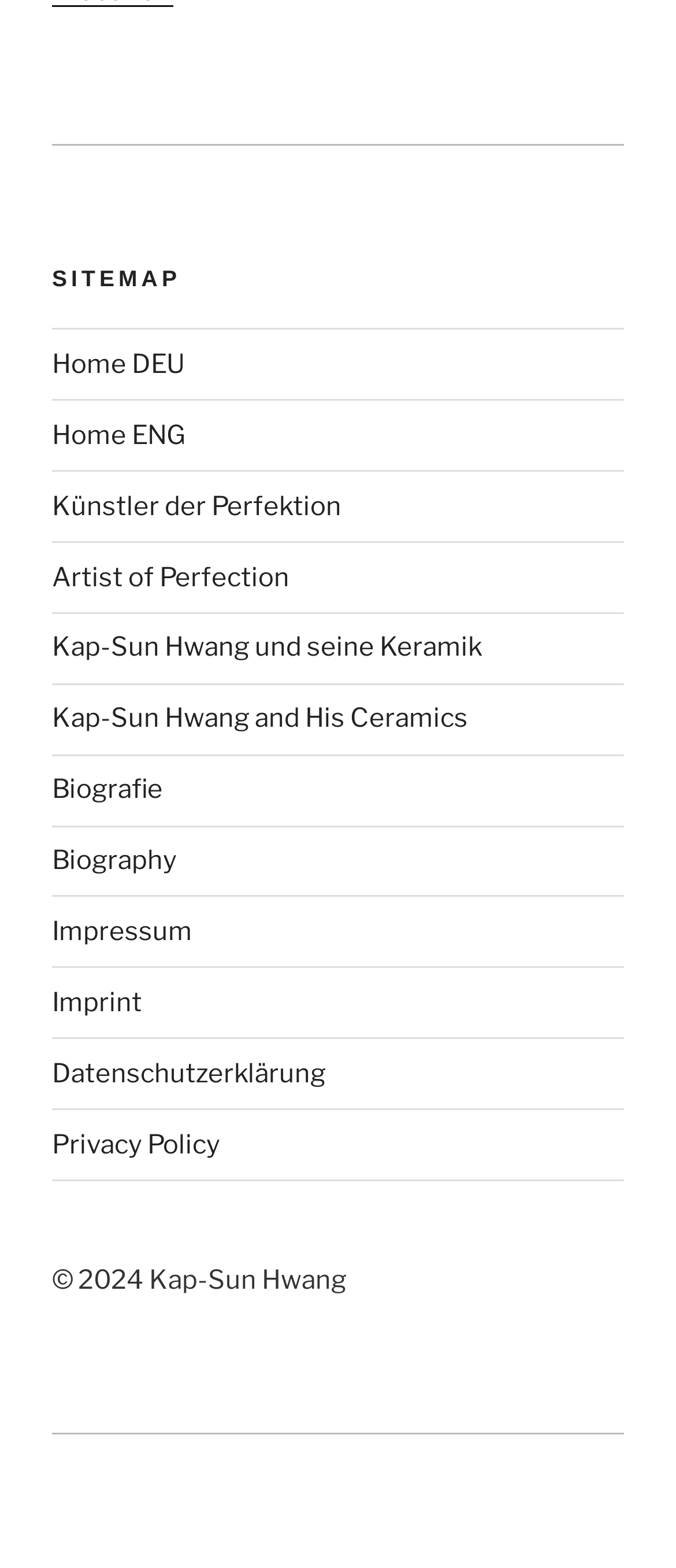Please mark the clickable region by giving the bounding box coordinates needed to complete this instruction: "go to Home DEU".

[0.077, 0.222, 0.274, 0.242]